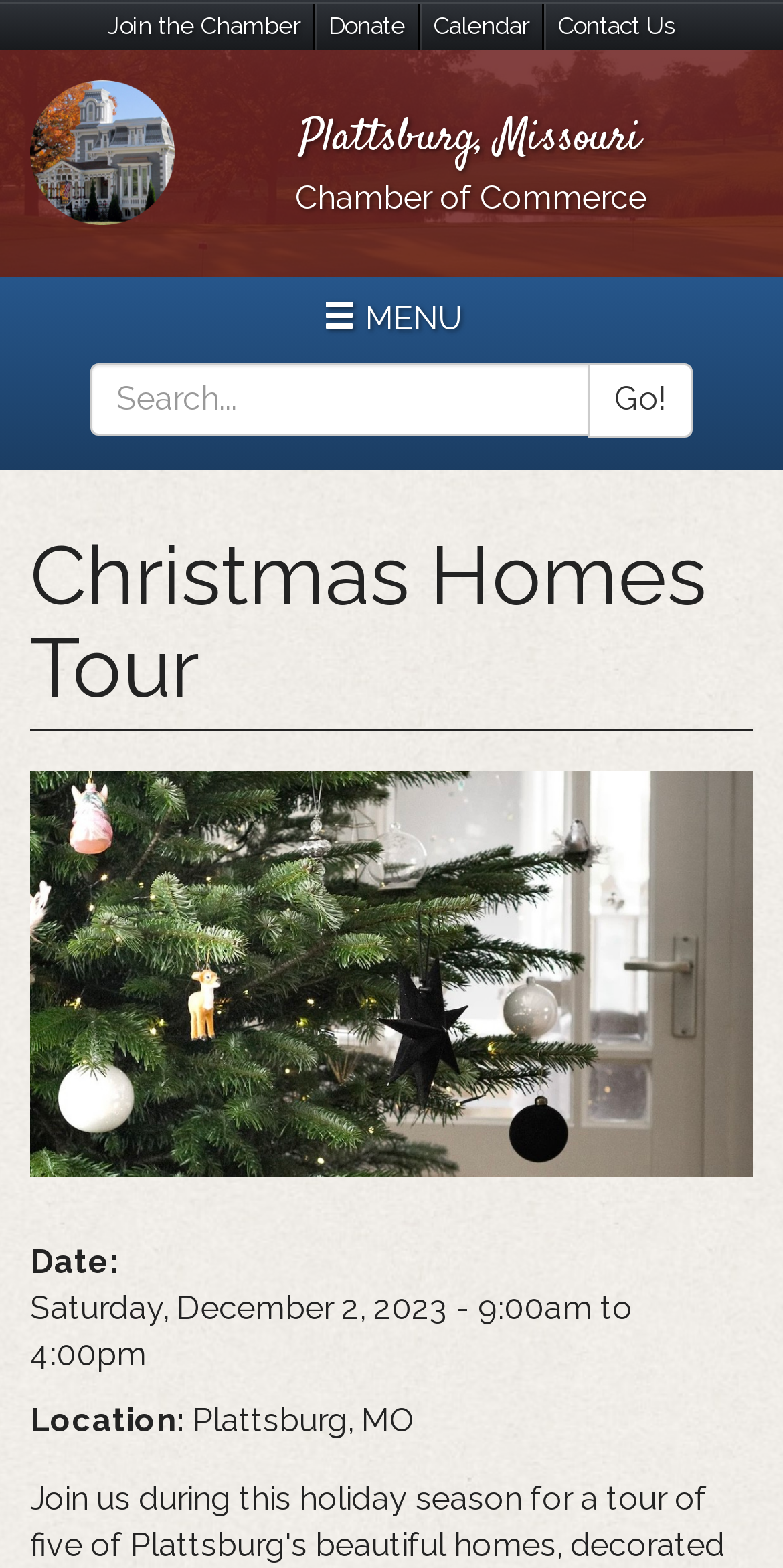What is the date of the Christmas Homes Tour?
Please respond to the question with a detailed and thorough explanation.

I found the date by looking at the 'Date:' section on the webpage, which is located below the main heading and above the image. The date is specified as 'Saturday, December 2, 2023 - 9:00am to 4:00pm'.